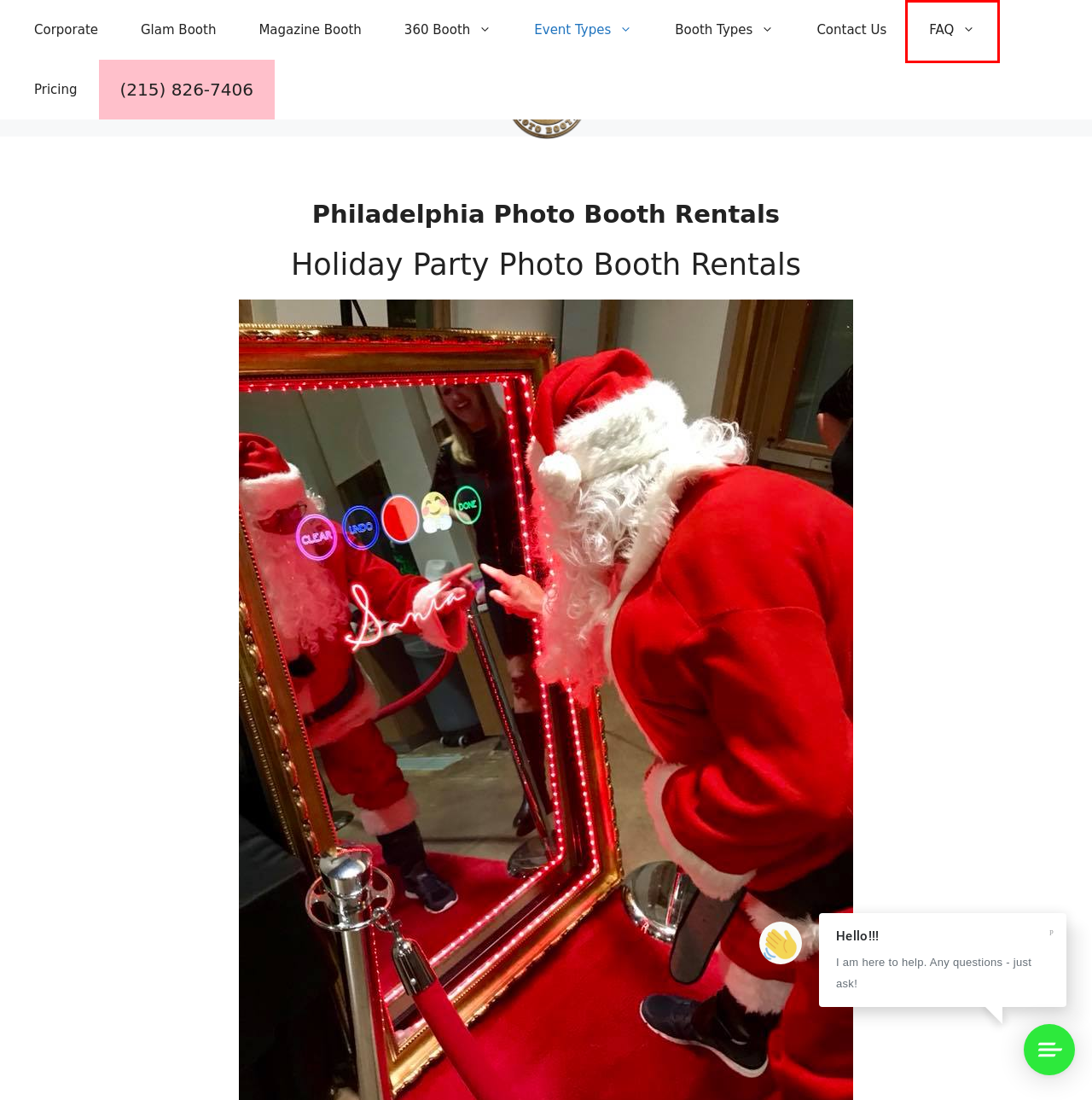You are provided a screenshot of a webpage featuring a red bounding box around a UI element. Choose the webpage description that most accurately represents the new webpage after clicking the element within the red bounding box. Here are the candidates:
A. Majestic Photo Booth Rentals - Philly Photo Booths
B. Glamour Booth - Kardashian Style Photo Booth - Philly Photo Booths
C. FAQ - Philly Photo Booths
D. Vogue Photo Booth - Philly Photo Booths
E. Corporate Photo Booth Rentals Philadelphia - Philly Photo Booths
F. Pricing Philly Photo Booth Rentals - Philly Photo Booths
G. 360 Video Photo Booth- Platform - Philly Photo Booths
H. Magic Mirror Photo Booth - Philly Photo Booths

C